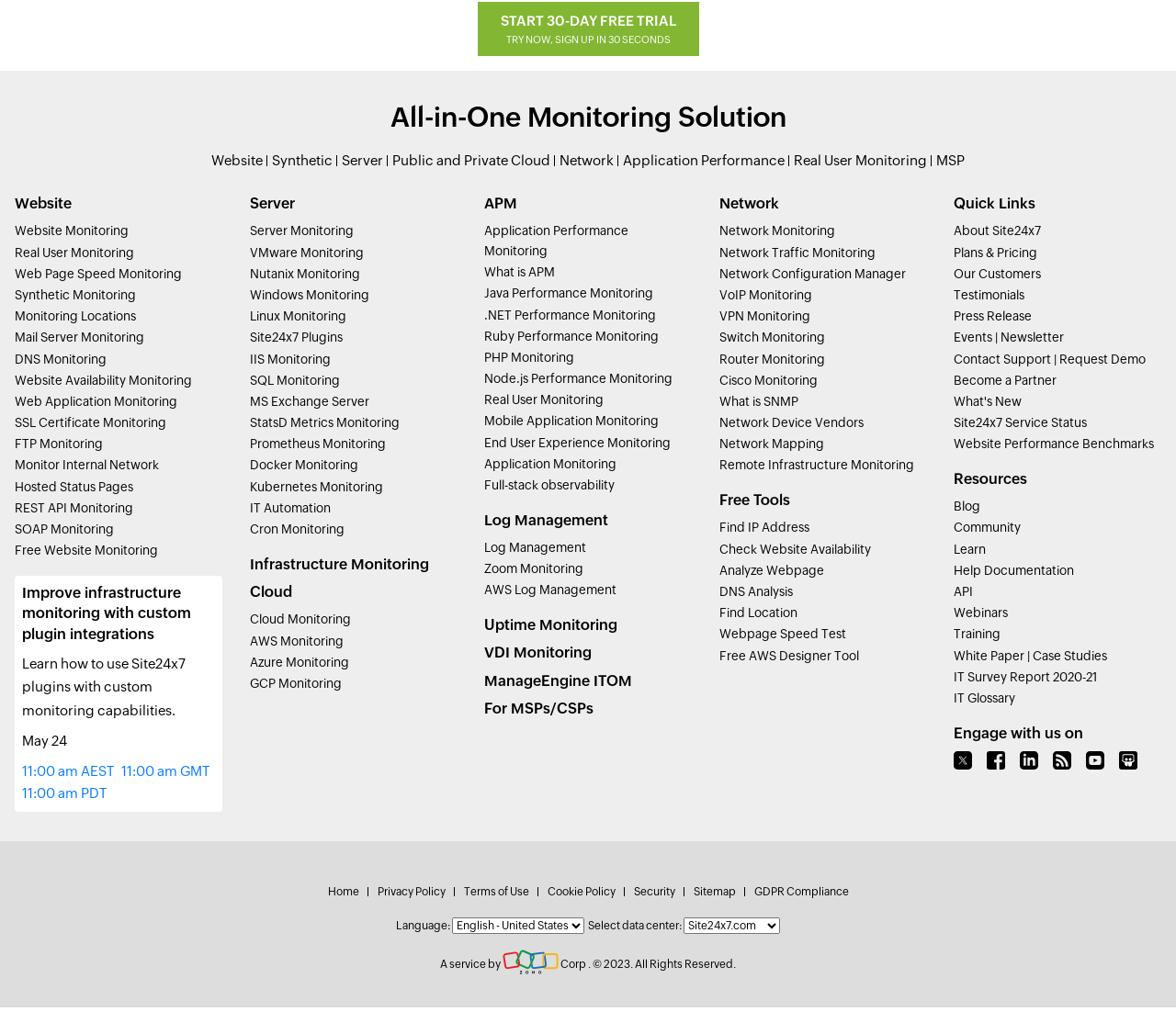What is the name of the plugin mentioned?
From the image, provide a succinct answer in one word or a short phrase.

Site24x7 Plugins